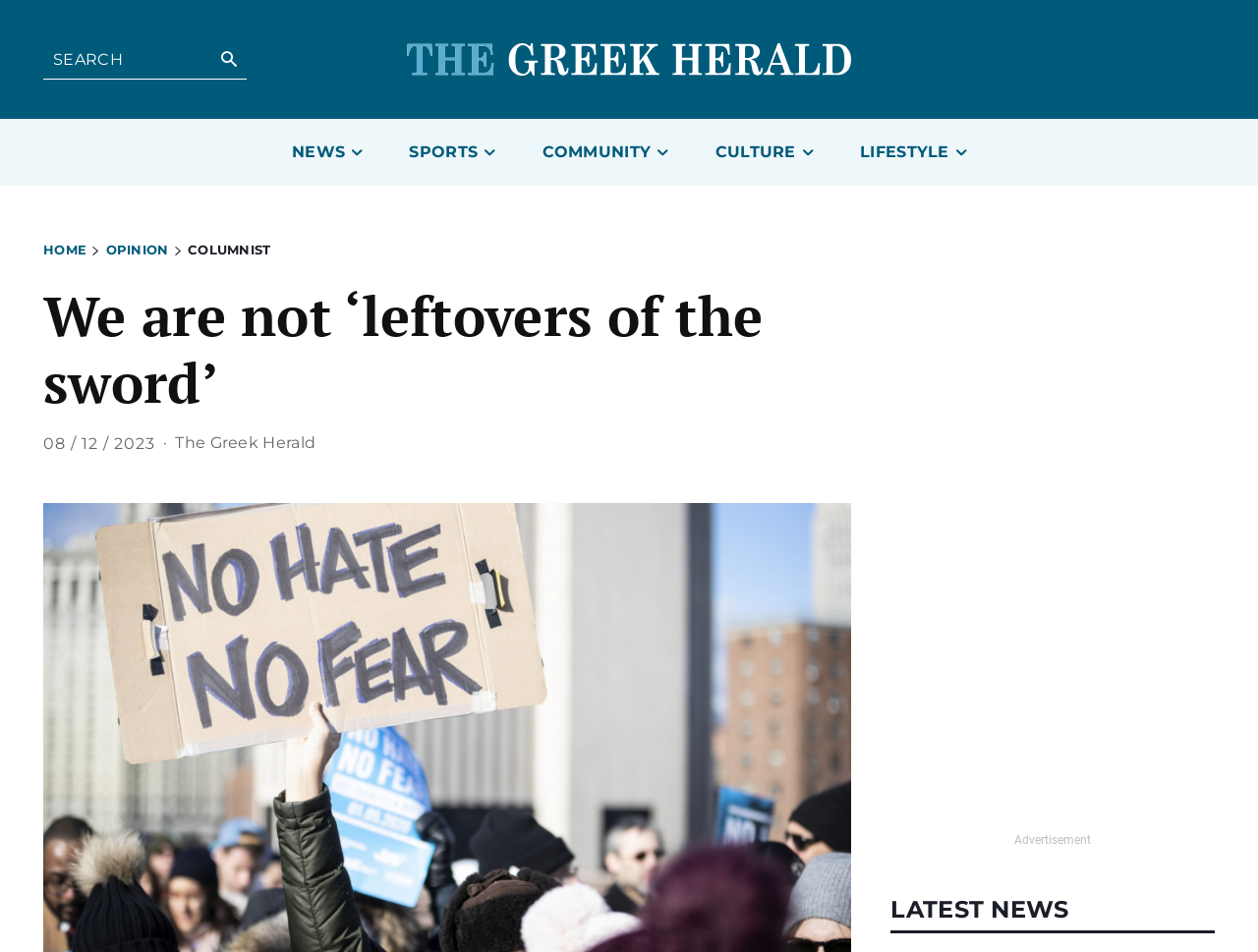What is the date of the article?
Respond with a short answer, either a single word or a phrase, based on the image.

08/12/2023